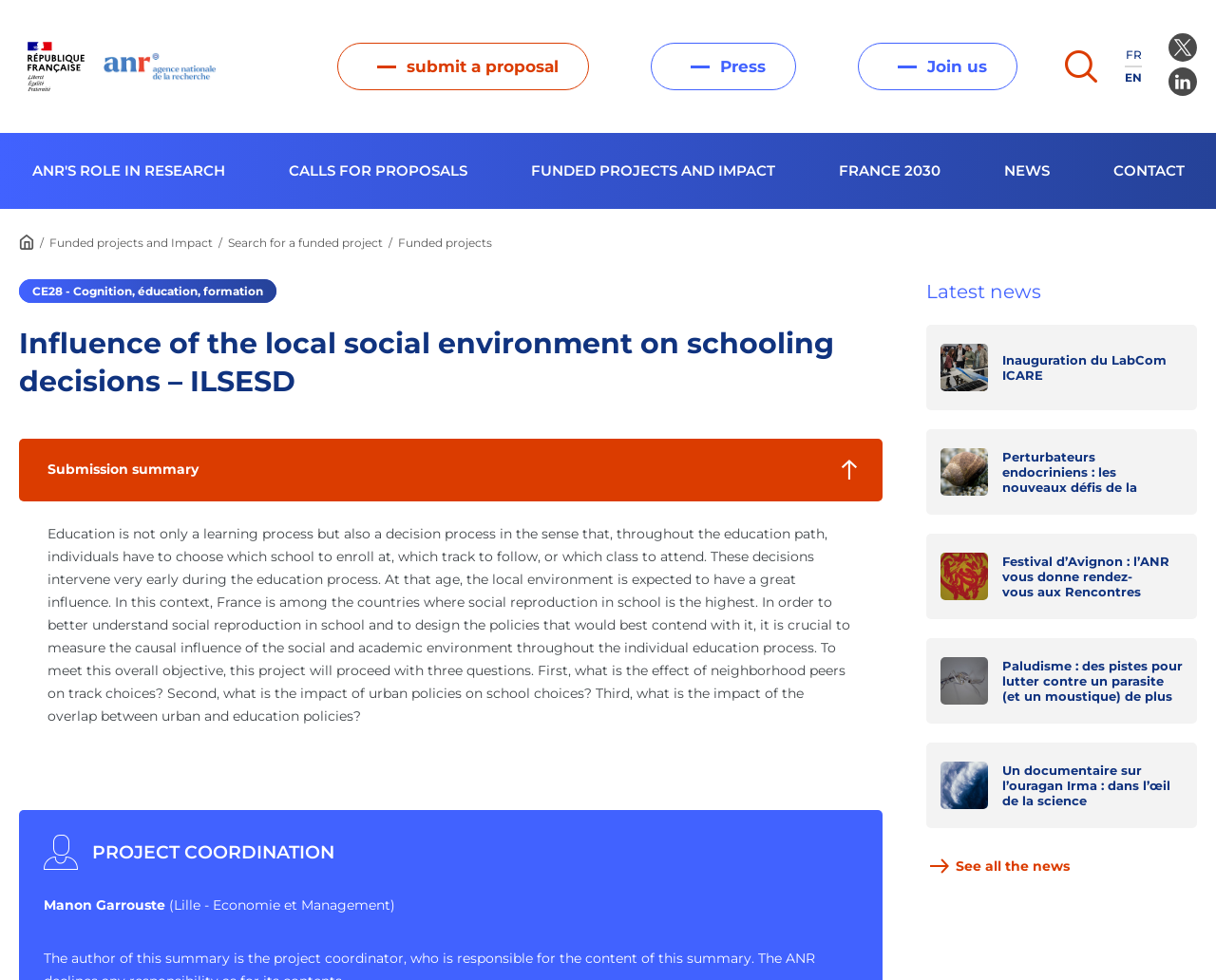Can you pinpoint the bounding box coordinates for the clickable element required for this instruction: "Click the 'Back to Home' link"? The coordinates should be four float numbers between 0 and 1, i.e., [left, top, right, bottom].

[0.084, 0.053, 0.186, 0.083]